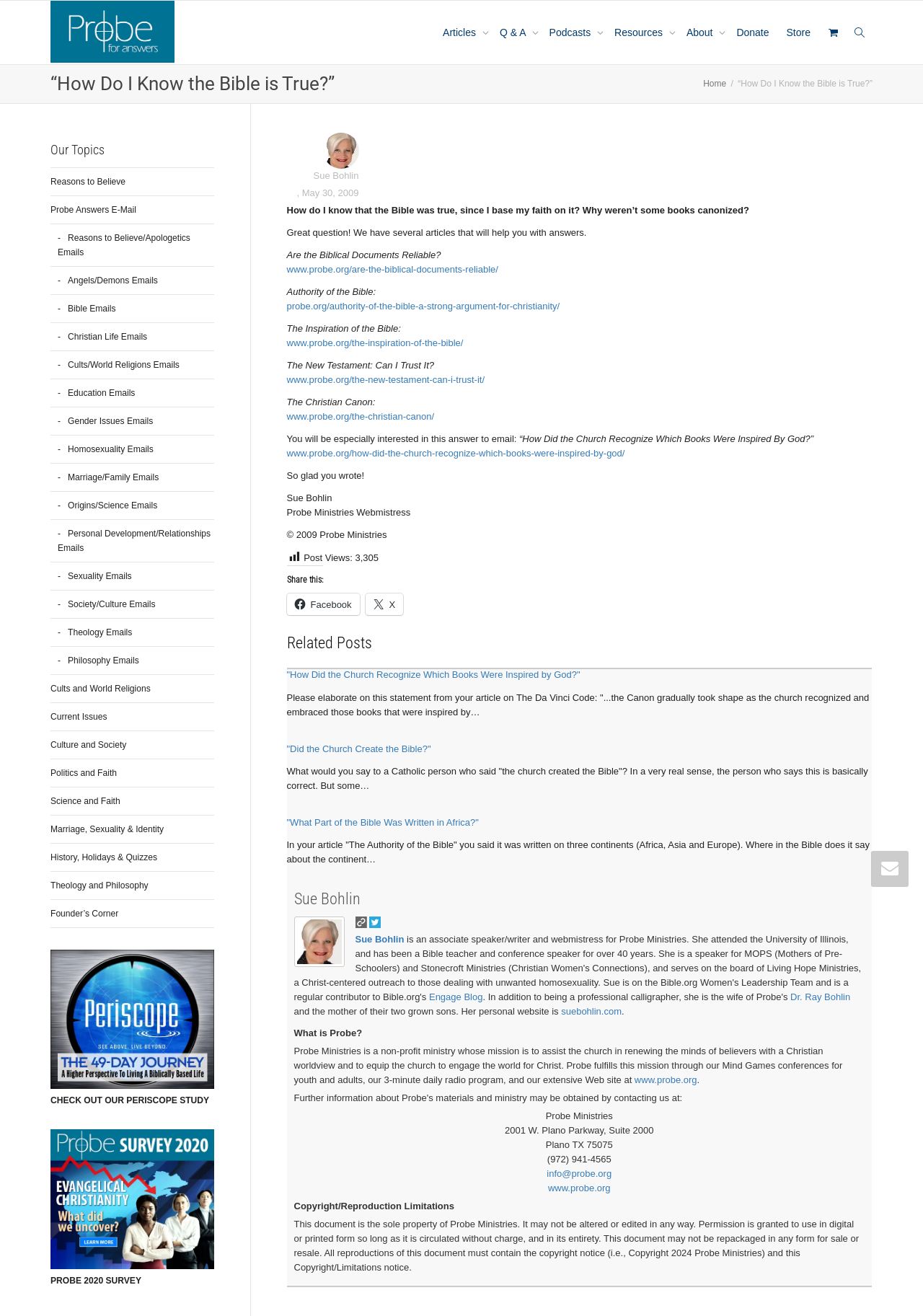Identify the bounding box coordinates necessary to click and complete the given instruction: "Visit Sue Bohlin's website".

[0.608, 0.764, 0.673, 0.772]